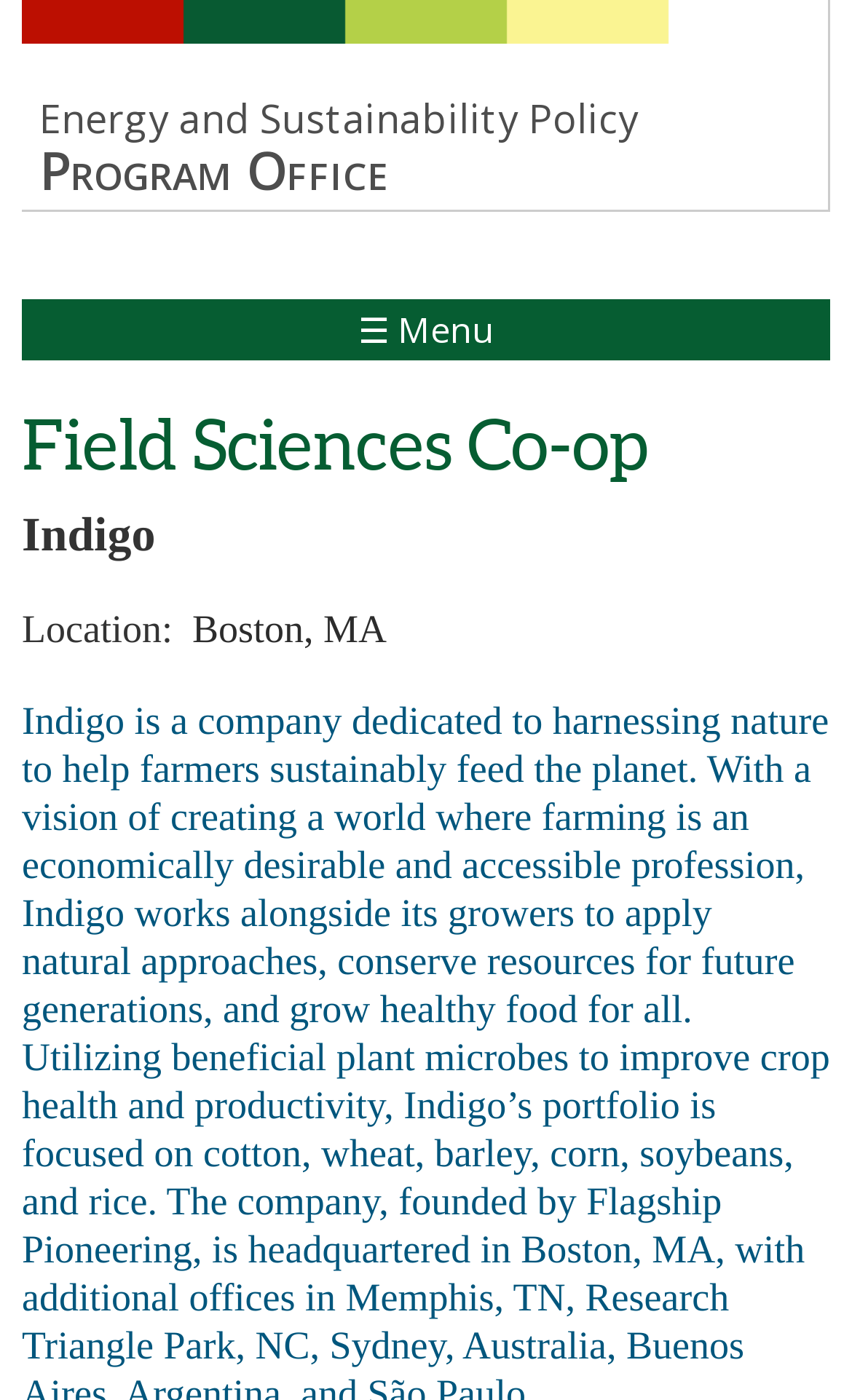What is the purpose of the 'Skip to main content' link?
We need a detailed and meticulous answer to the question.

The 'Skip to main content' link is usually used to allow users to bypass the navigation and go directly to the main content of the webpage, making it easier for users with disabilities to access the content.